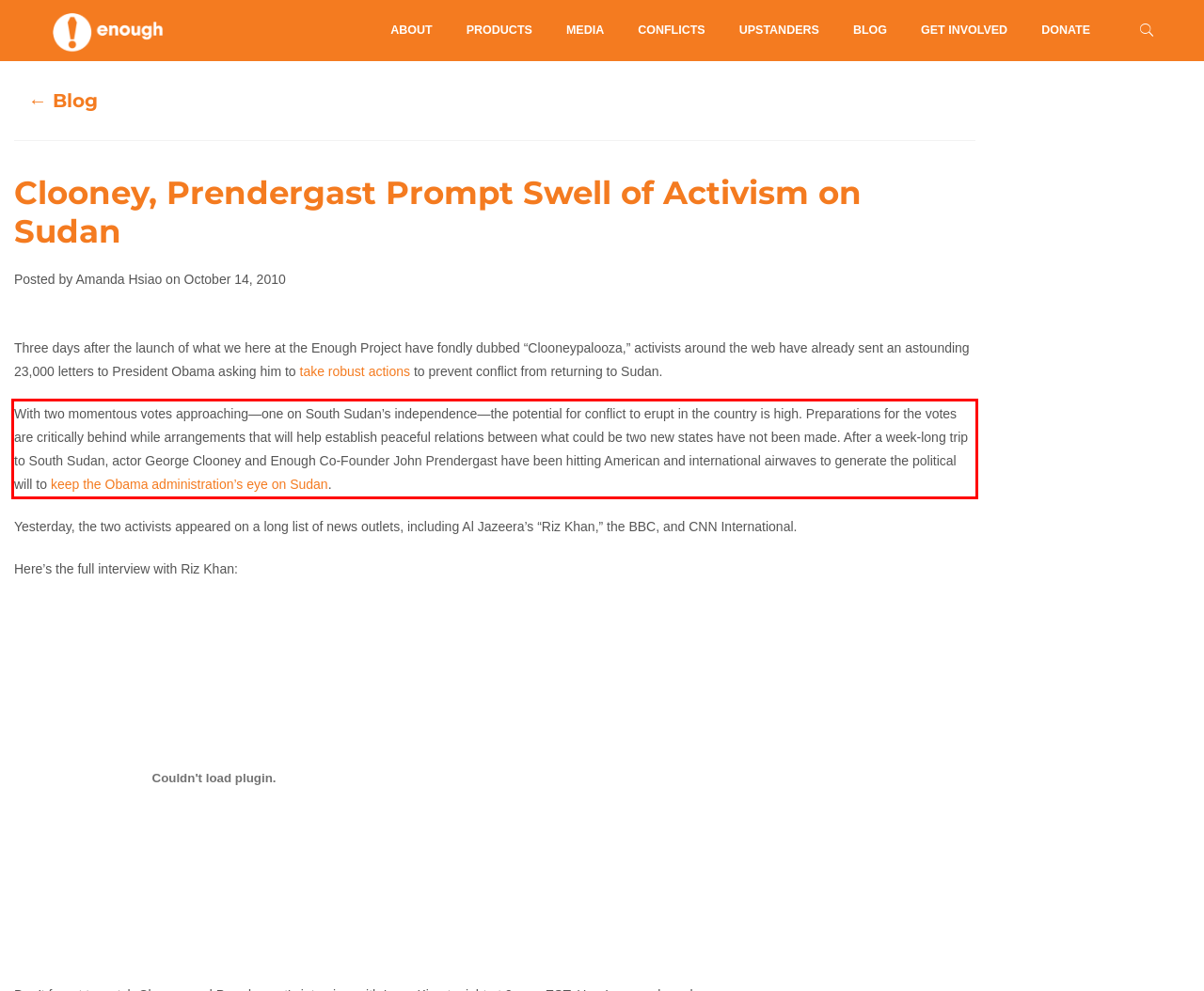Review the screenshot of the webpage and recognize the text inside the red rectangle bounding box. Provide the extracted text content.

With two momentous votes approaching—one on South Sudan’s independence—the potential for conflict to erupt in the country is high. Preparations for the votes are critically behind while arrangements that will help establish peaceful relations between what could be two new states have not been made. After a week-long trip to South Sudan, actor George Clooney and Enough Co-Founder John Prendergast have been hitting American and international airwaves to generate the political will to keep the Obama administration’s eye on Sudan.